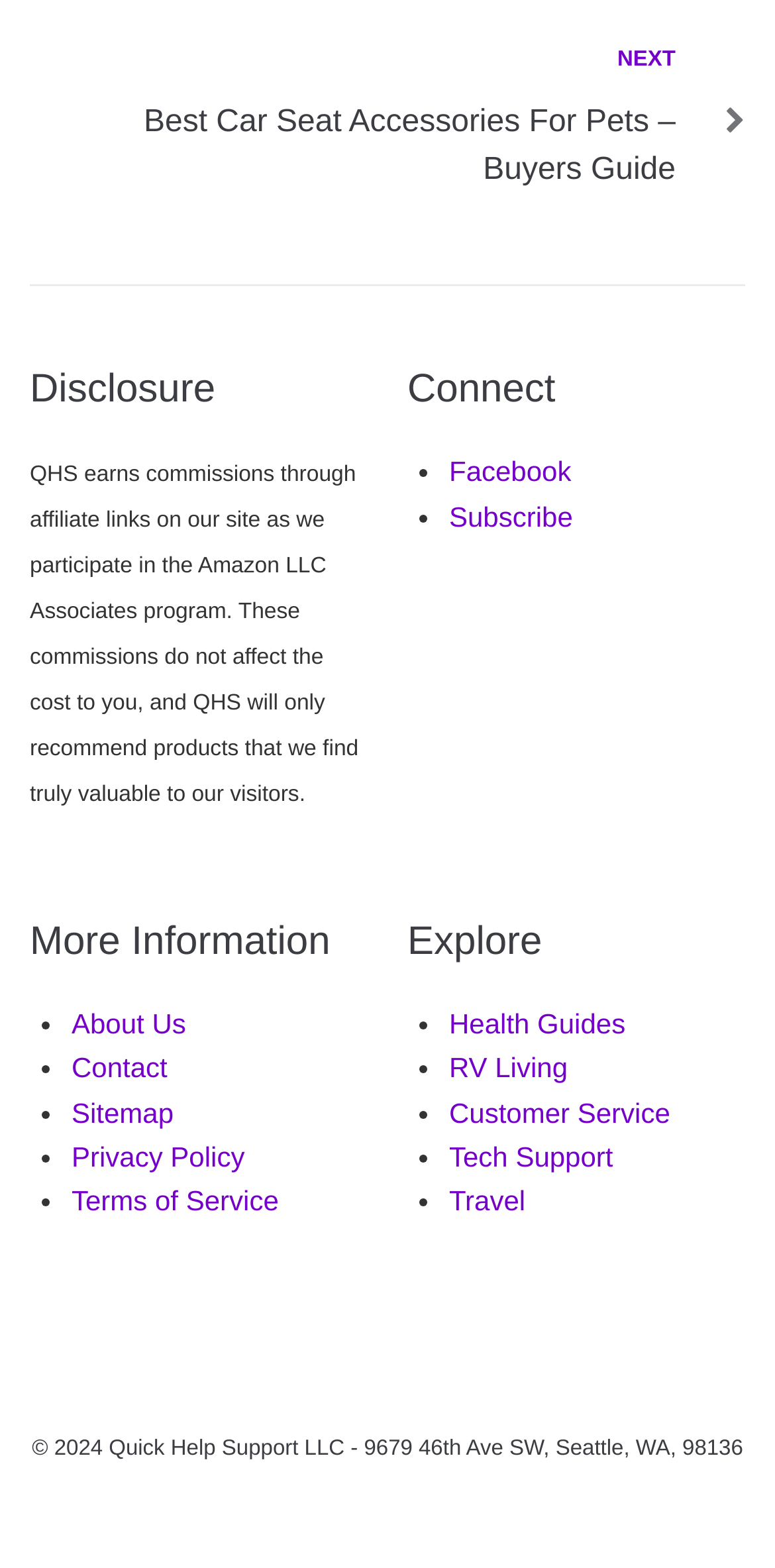Please indicate the bounding box coordinates of the element's region to be clicked to achieve the instruction: "Check the privacy policy". Provide the coordinates as four float numbers between 0 and 1, i.e., [left, top, right, bottom].

[0.092, 0.727, 0.316, 0.748]